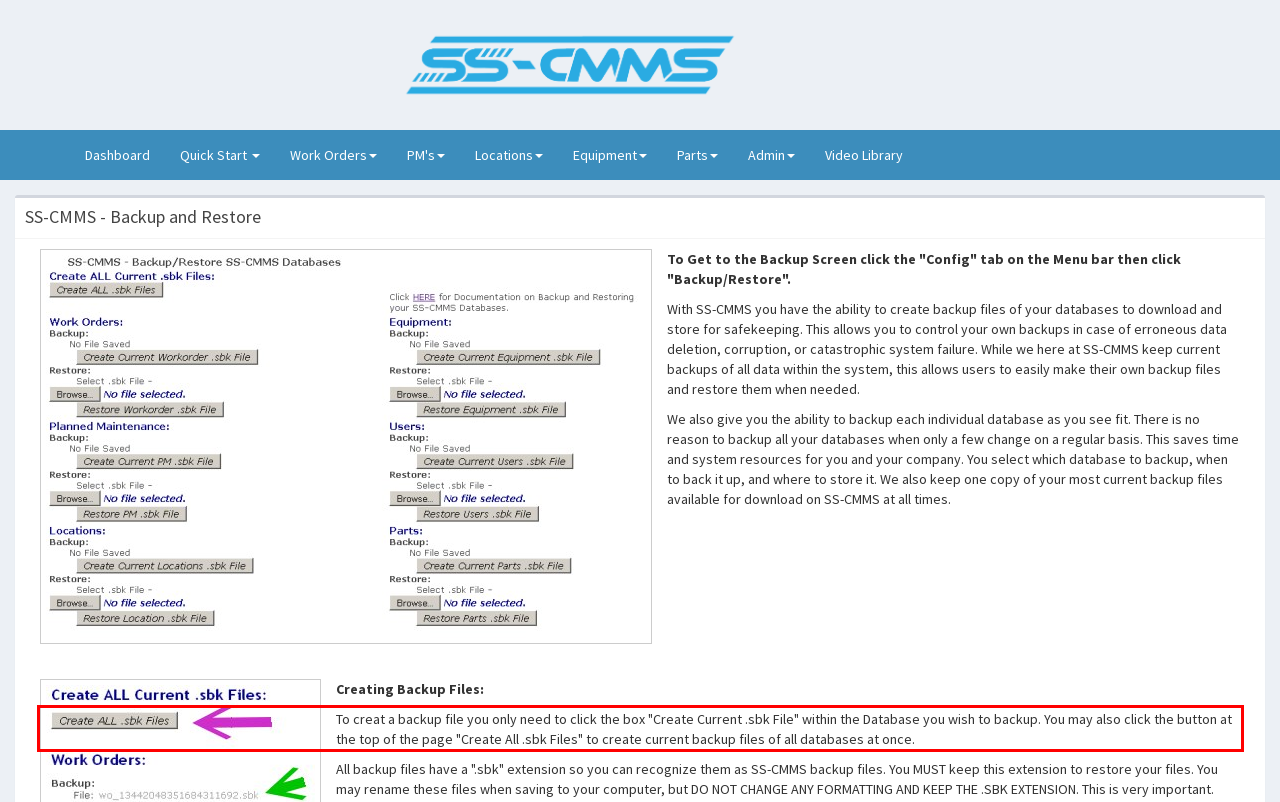There is a UI element on the webpage screenshot marked by a red bounding box. Extract and generate the text content from within this red box.

To creat a backup file you only need to click the box "Create Current .sbk File" within the Database you wish to backup. You may also click the button at the top of the page "Create All .sbk Files" to create current backup files of all databases at once.